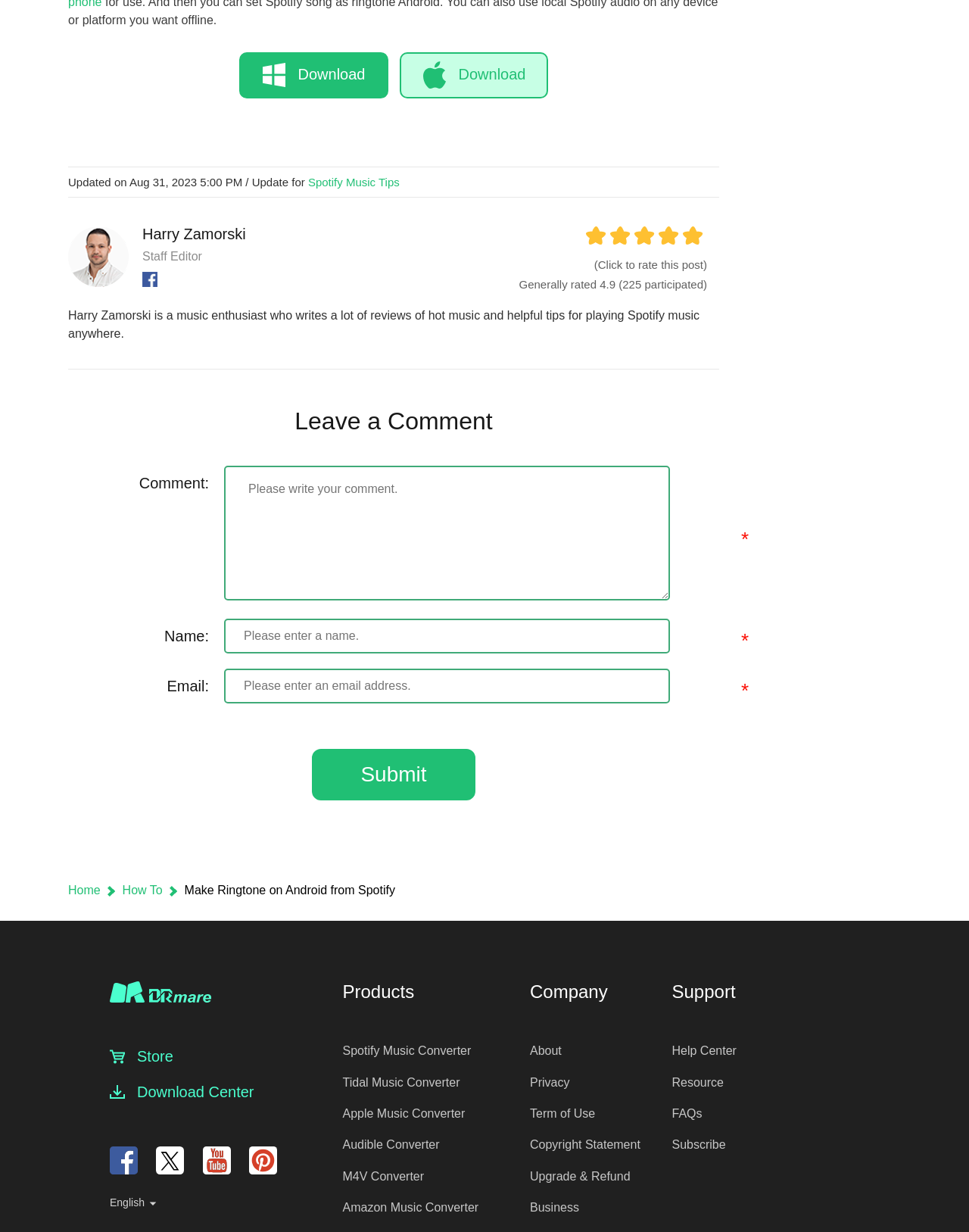Give a concise answer of one word or phrase to the question: 
What social media platforms are available?

Facebook, Twitter, YouTube, Pinterest